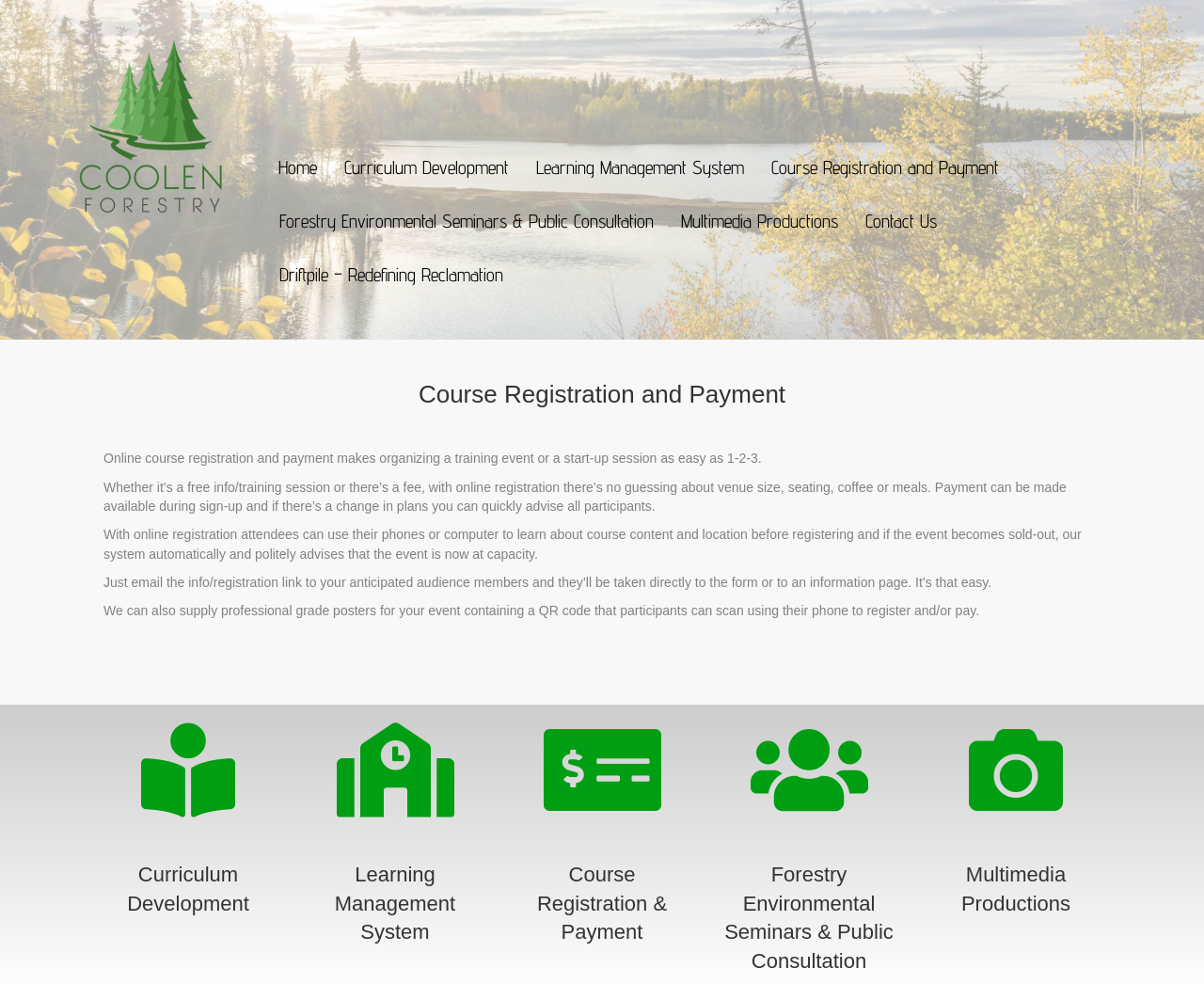What is the main title displayed on this webpage?

Course Registration and Payment